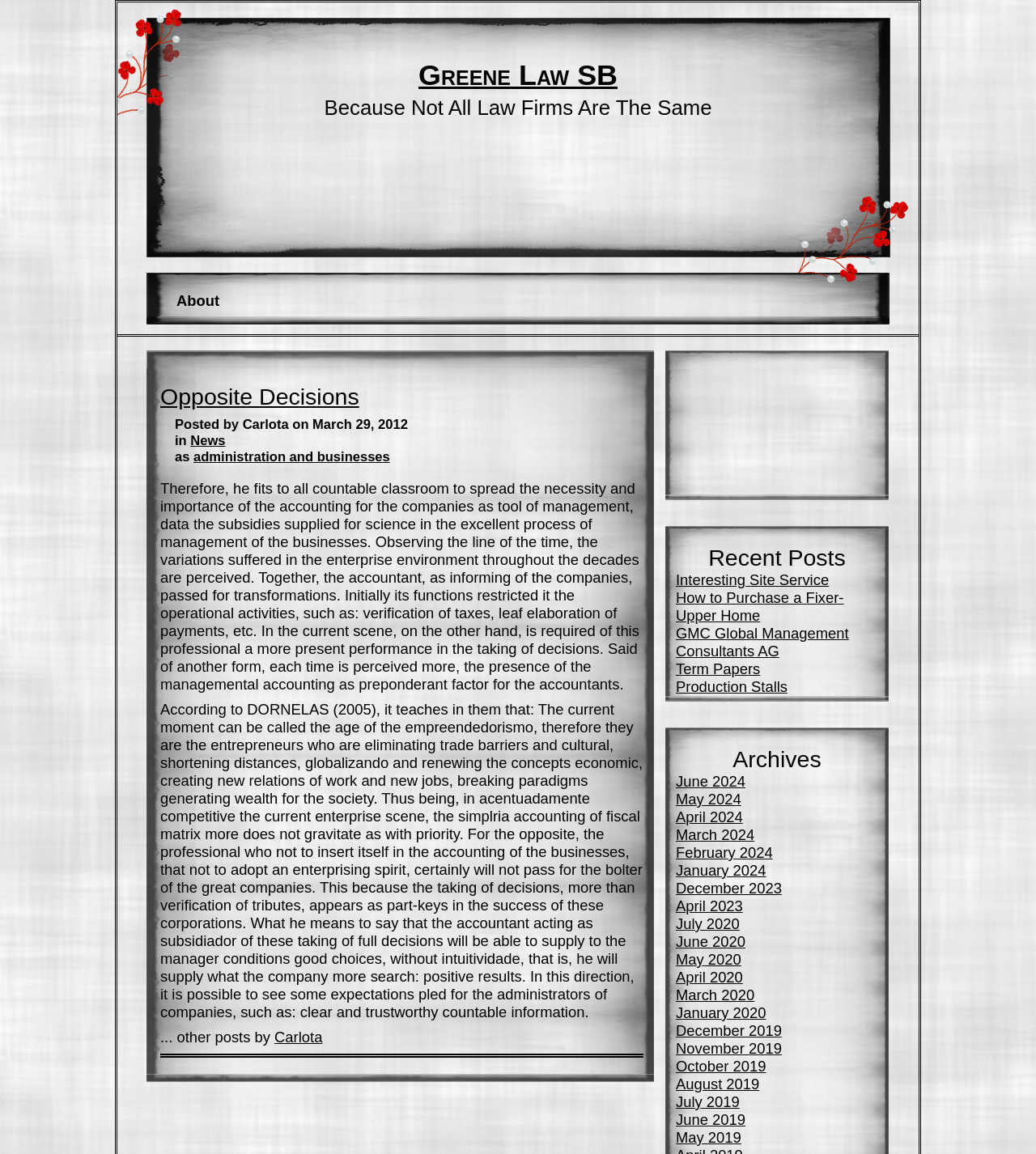Please determine the bounding box coordinates of the area that needs to be clicked to complete this task: 'Read the 'Opposite Decisions' article'. The coordinates must be four float numbers between 0 and 1, formatted as [left, top, right, bottom].

[0.155, 0.332, 0.621, 0.356]